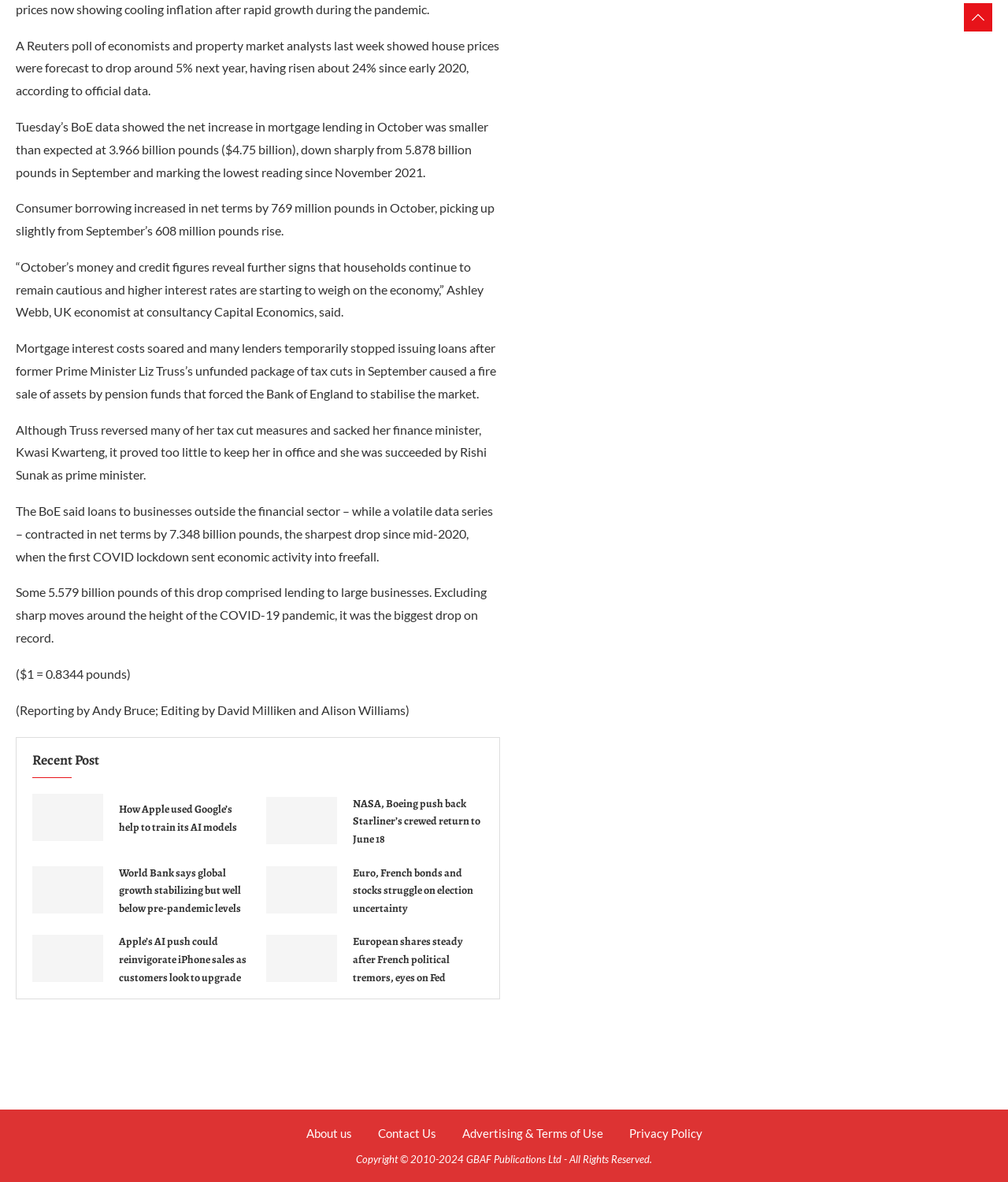Provide a brief response to the question below using one word or phrase:
What is the value of 1 USD in GBP?

0.8344 pounds